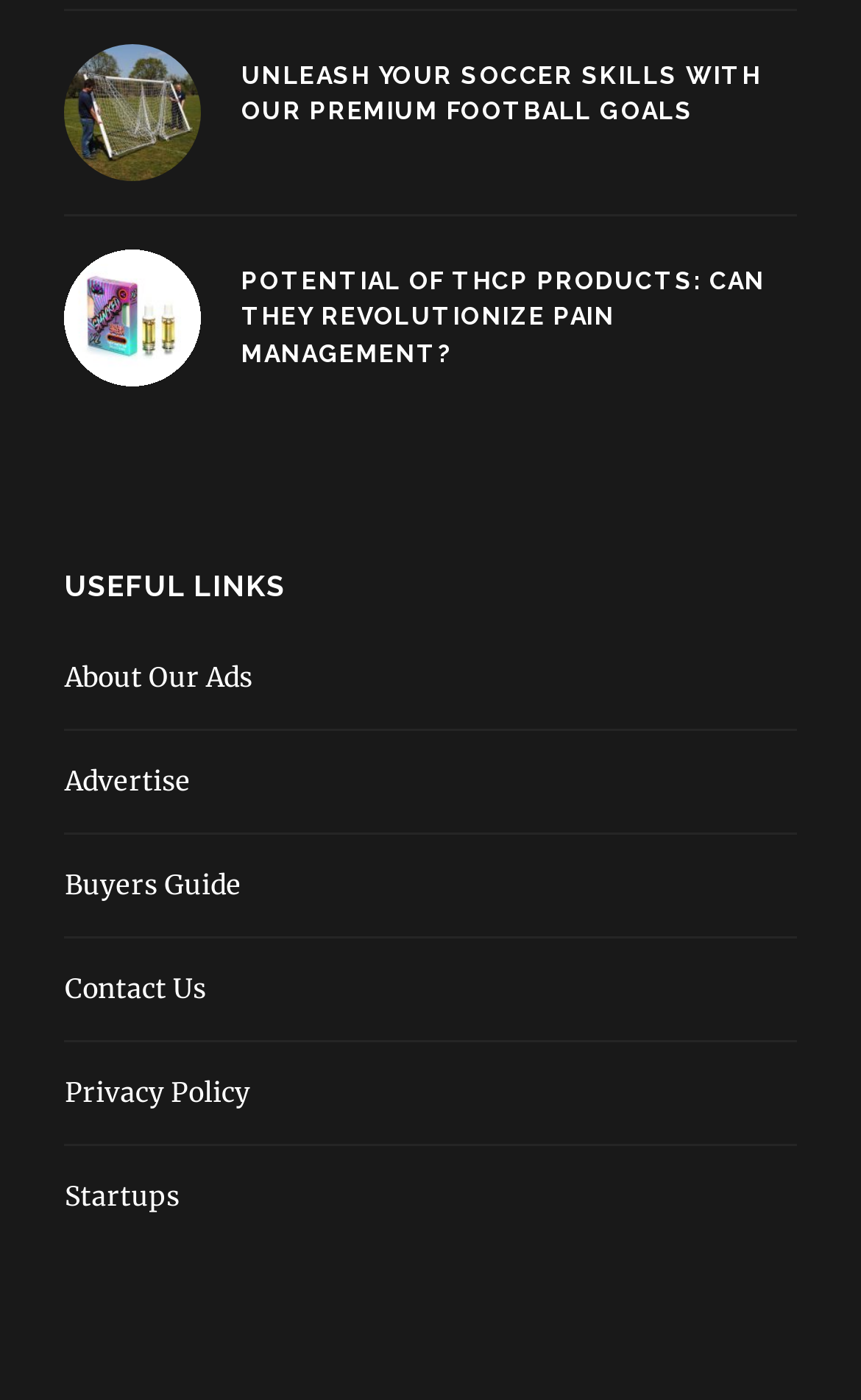What is the purpose of the 'USEFUL LINKS' section?
Please answer the question with a single word or phrase, referencing the image.

To provide additional resources